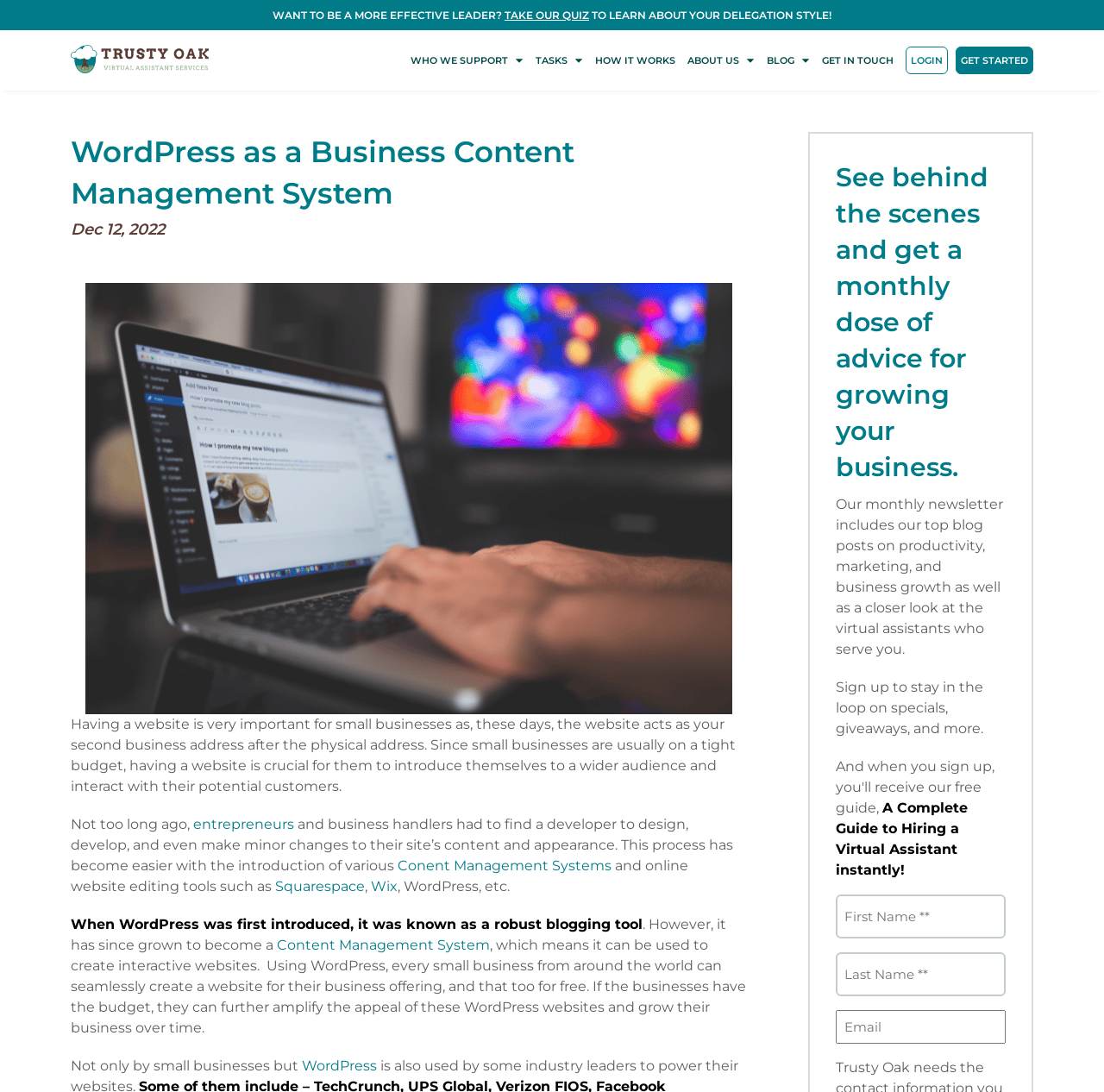What is included in the monthly newsletter?
Please respond to the question thoroughly and include all relevant details.

The monthly newsletter includes top blog posts on productivity, marketing, and business growth as well as a closer look at the virtual assistants who serve you.